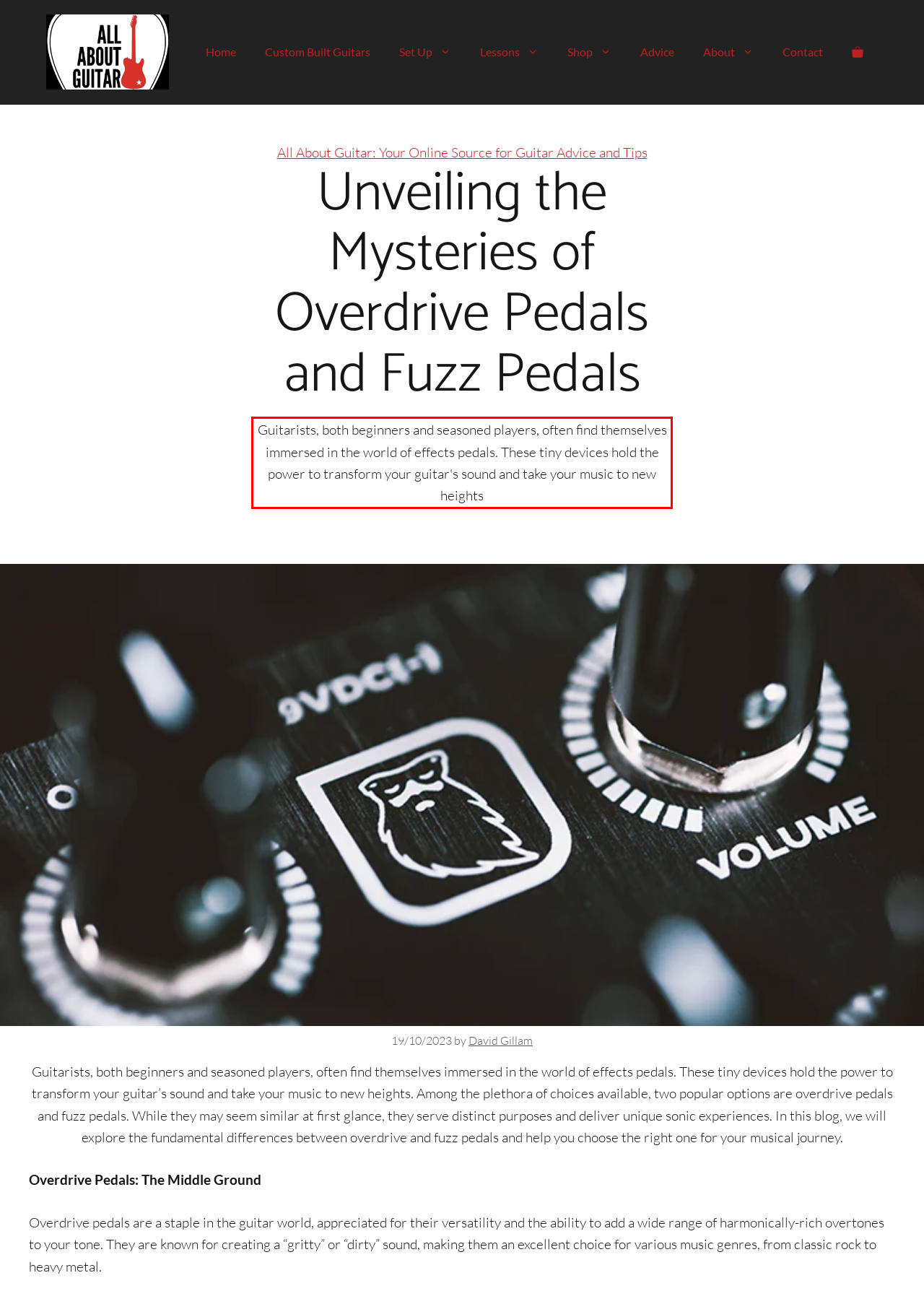Using OCR, extract the text content found within the red bounding box in the given webpage screenshot.

Guitarists, both beginners and seasoned players, often find themselves immersed in the world of effects pedals. These tiny devices hold the power to transform your guitar's sound and take your music to new heights